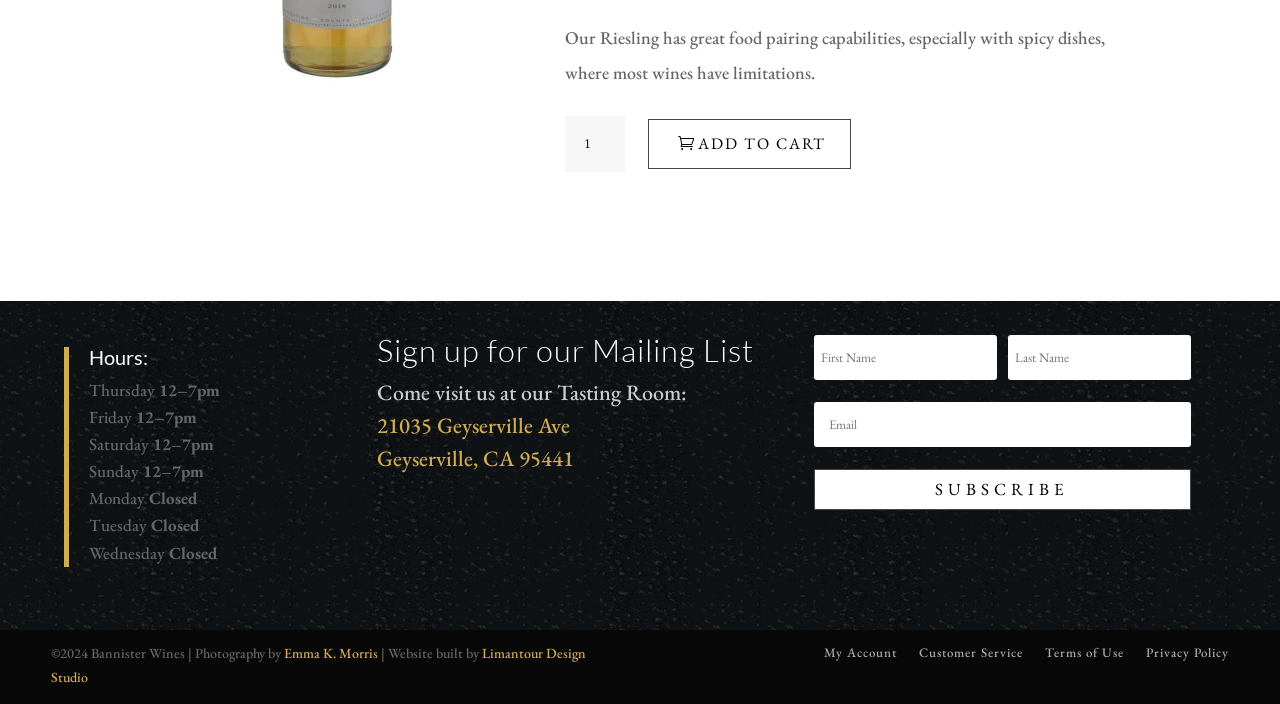Determine the bounding box coordinates for the UI element described. Format the coordinates as (top-left x, top-left y, bottom-right x, bottom-right y) and ensure all values are between 0 and 1. Element description: Customer Service

[0.718, 0.917, 0.799, 0.949]